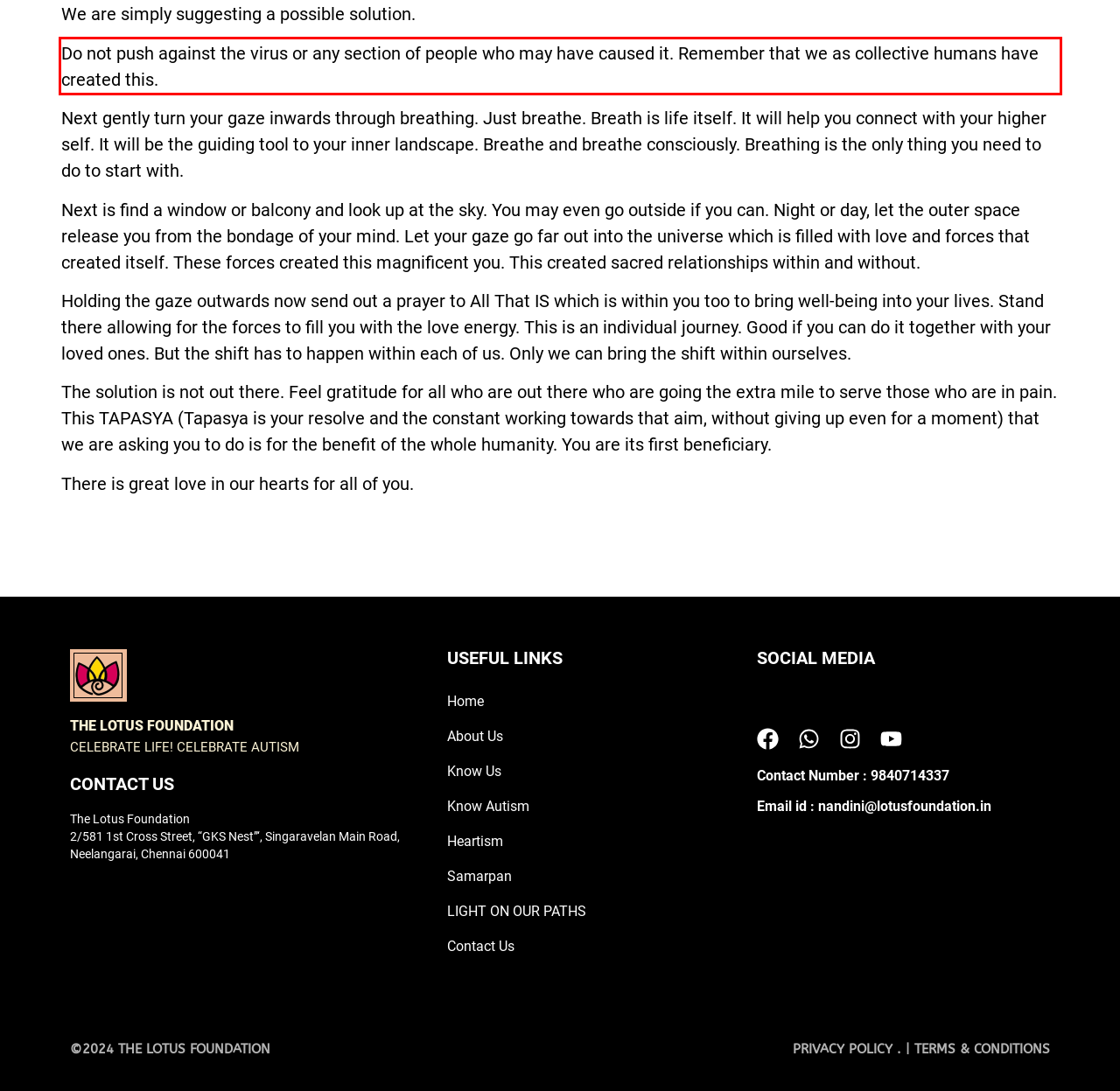Please extract the text content from the UI element enclosed by the red rectangle in the screenshot.

Do not push against the virus or any section of people who may have caused it. Remember that we as collective humans have created this.